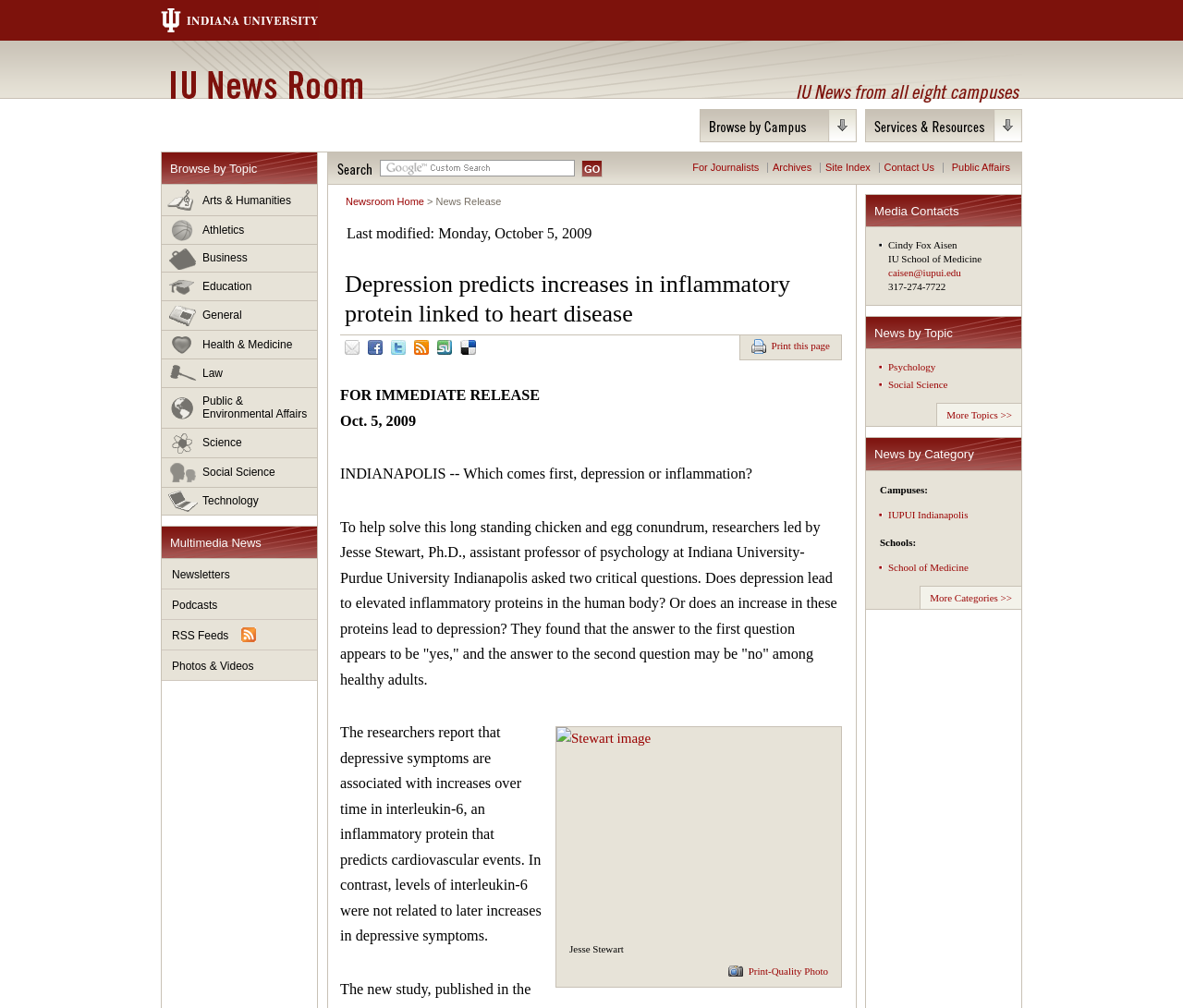Given the webpage screenshot, identify the bounding box of the UI element that matches this description: "Twitter".

[0.327, 0.333, 0.364, 0.362]